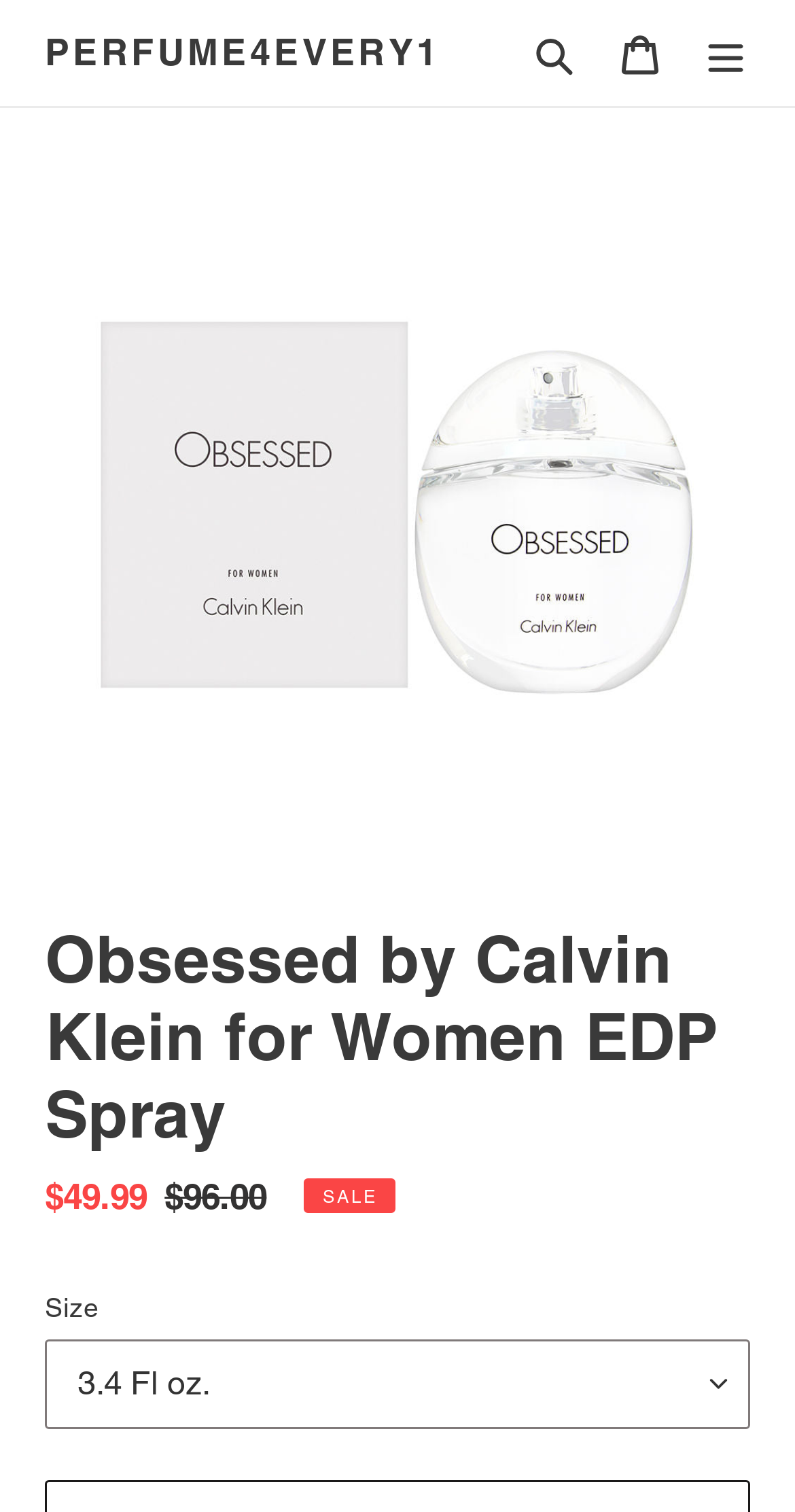Detail the features and information presented on the webpage.

The webpage is about Obsessed perfume by Calvin Klein, specifically the women's EDP spray. At the top left, there is a link to the website's homepage, "PERFUME4EVERY1", and a search button next to it. On the top right, there is a link to the cart and a menu button that expands to a mobile navigation menu.

Below the top navigation, there is a large image of the perfume bottle, taking up most of the width of the page. Above the image, there is a heading that reads "Obsessed by Calvin Klein for Women EDP Spray". 

Below the image, there is a description list that provides details about the product. The list includes the sale price of $49.99, which is discounted from the regular price of $96.00. The sale price is highlighted as a promotion.

Further down, there is a section that allows users to select the size of the perfume, with a dropdown combobox labeled "Size".